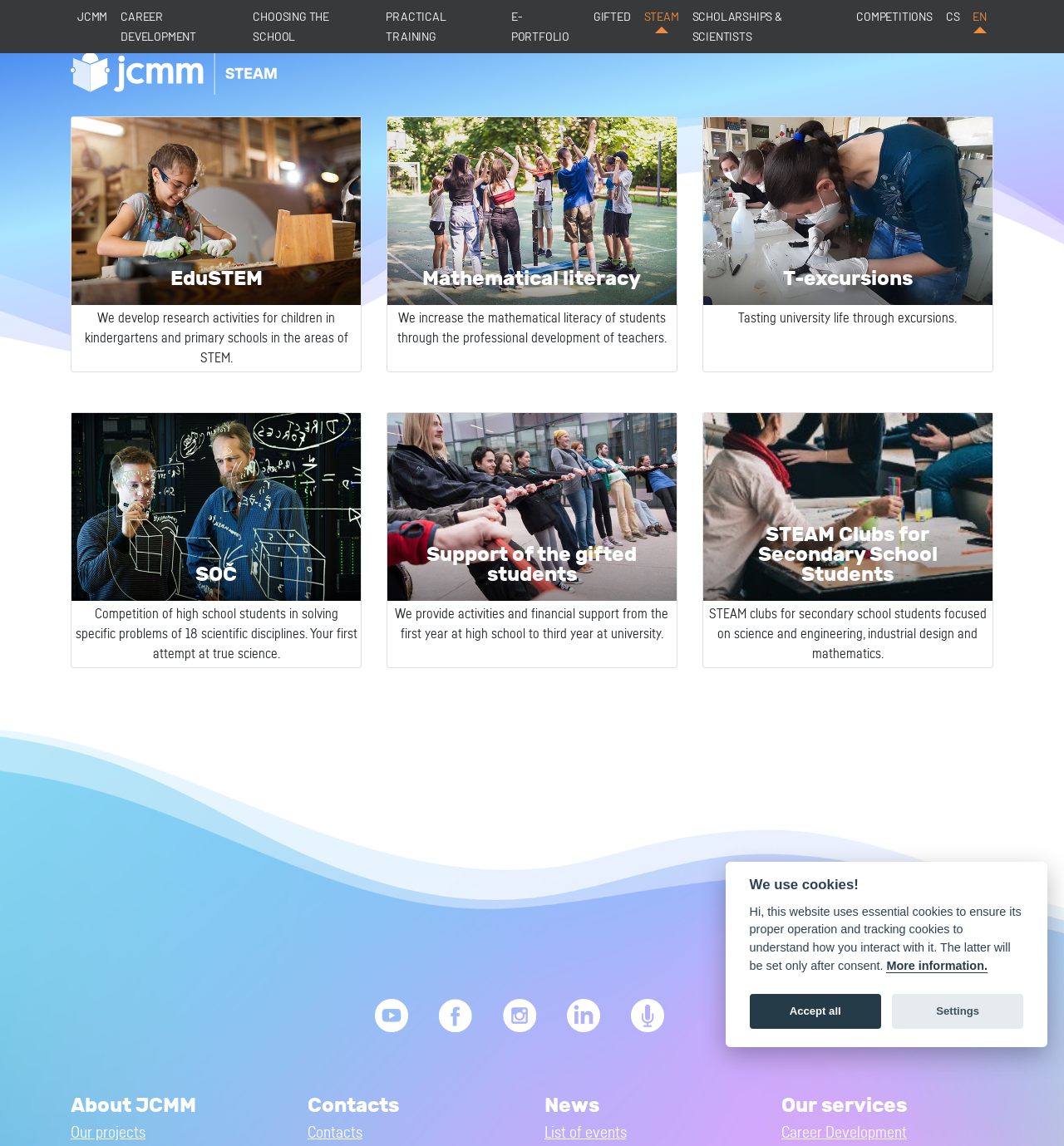Pinpoint the bounding box coordinates of the clickable element to carry out the following instruction: "View EduSTEM information."

[0.066, 0.102, 0.34, 0.325]